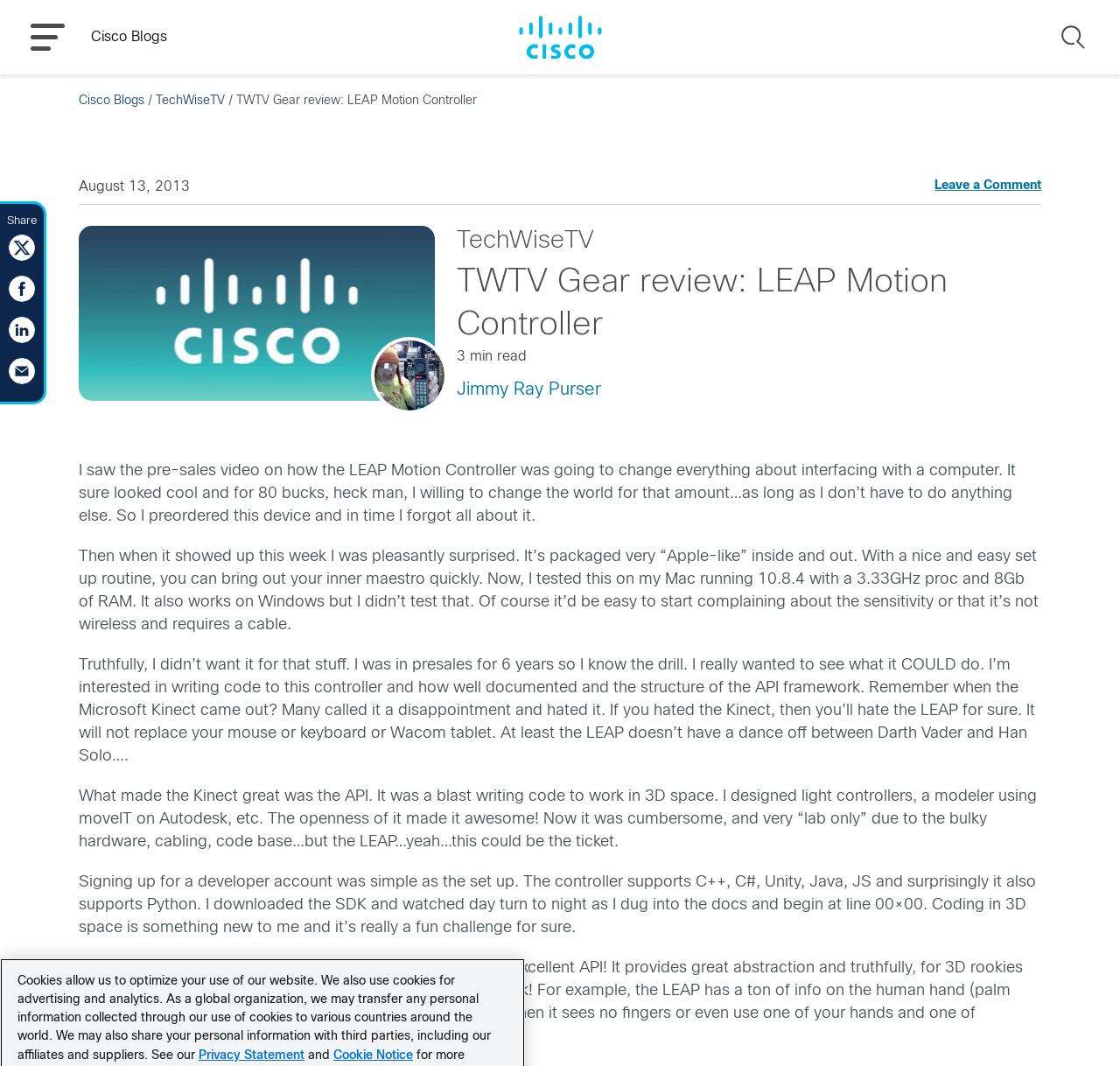Create a detailed narrative describing the layout and content of the webpage.

This webpage is a blog post titled "TWTV Gear review: LEAP Motion Controller" on Cisco Blogs. At the top, there is a link to "Cisco Blogs" with a corresponding image, and a "MENU" button and a "Search" button with an image, located at the top-left and top-right corners, respectively. 

Below the title, there is a header section with the date "August 13, 2013", a "Leave a Comment" link, and a horizontal separator. An avatar image is placed to the right of the header section. 

The main content of the blog post is divided into several paragraphs, which discuss the author's experience with the LEAP Motion Controller, including its packaging, setup, and features. The text is written in a casual and conversational tone, with the author sharing their thoughts and opinions on the device.

To the right of the main content, there is a section with the title "TechWiseTV" and a link to the author's name, "Jimmy Ray Purser". Below this section, there is a "3 min read" label, indicating the estimated time it takes to read the post.

At the bottom of the page, there are social media sharing links, including "Share on Twitter", "Share on Facebook", and "Share on LinkedIn", each with a corresponding image. 

Finally, there is a footer section with a message about cookies, which includes links to the "Privacy Statement" and "Cookie Notice".